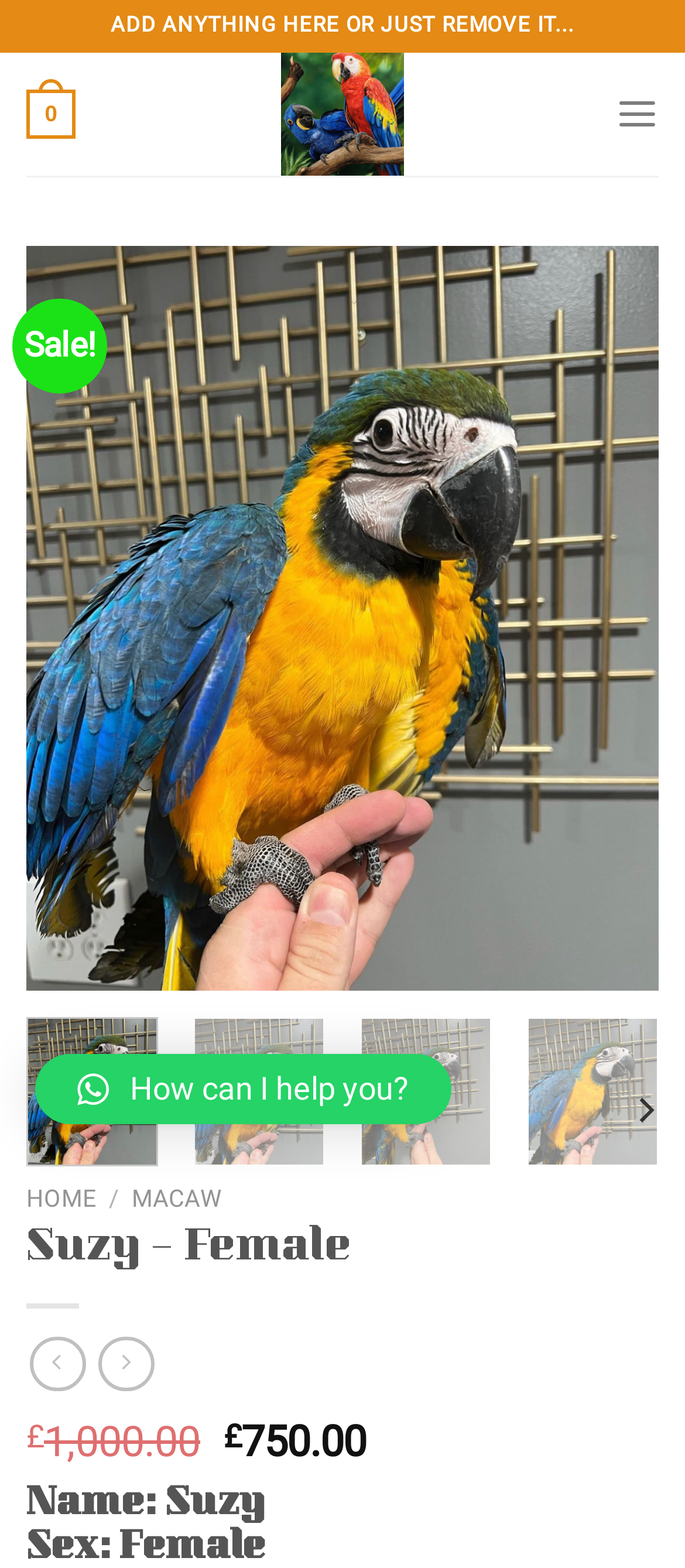Identify the bounding box coordinates of the region I need to click to complete this instruction: "Click on the 'Menu' button".

[0.899, 0.045, 0.962, 0.1]